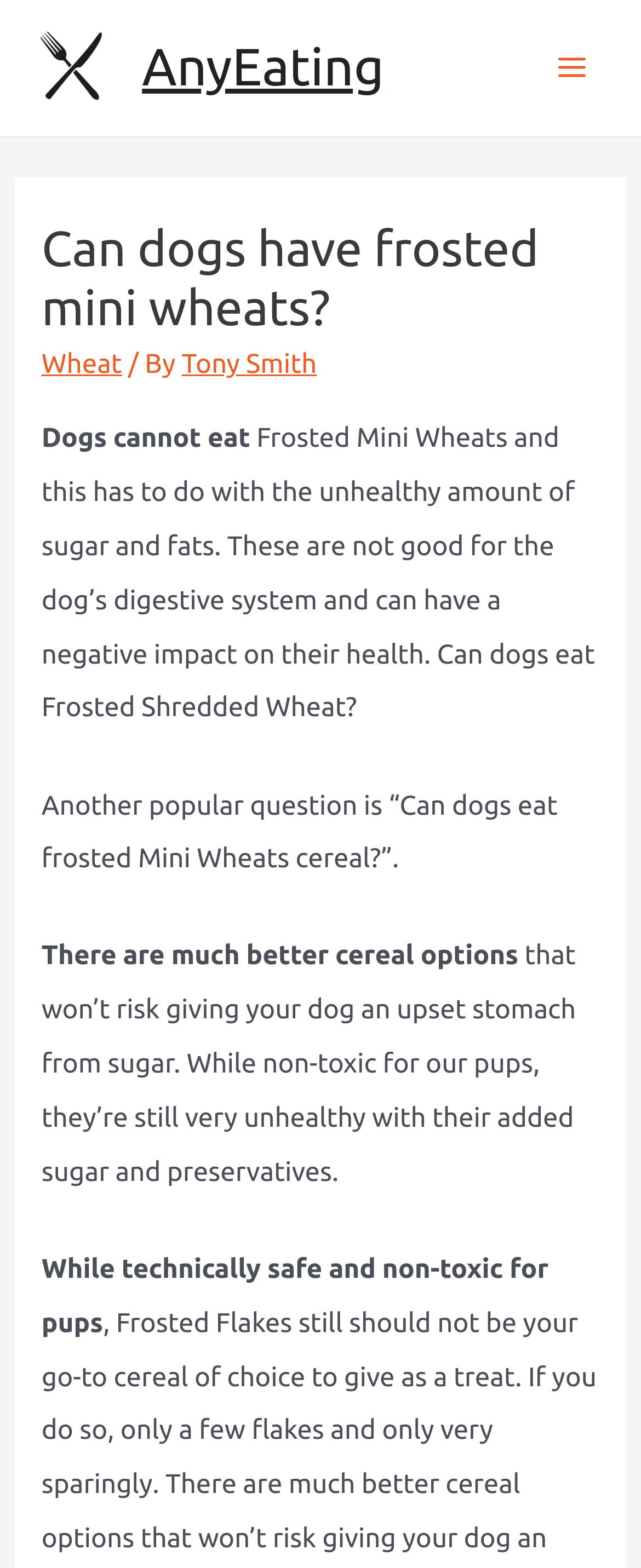Provide a one-word or short-phrase response to the question:
Are Frosted Mini Wheats toxic to dogs?

No